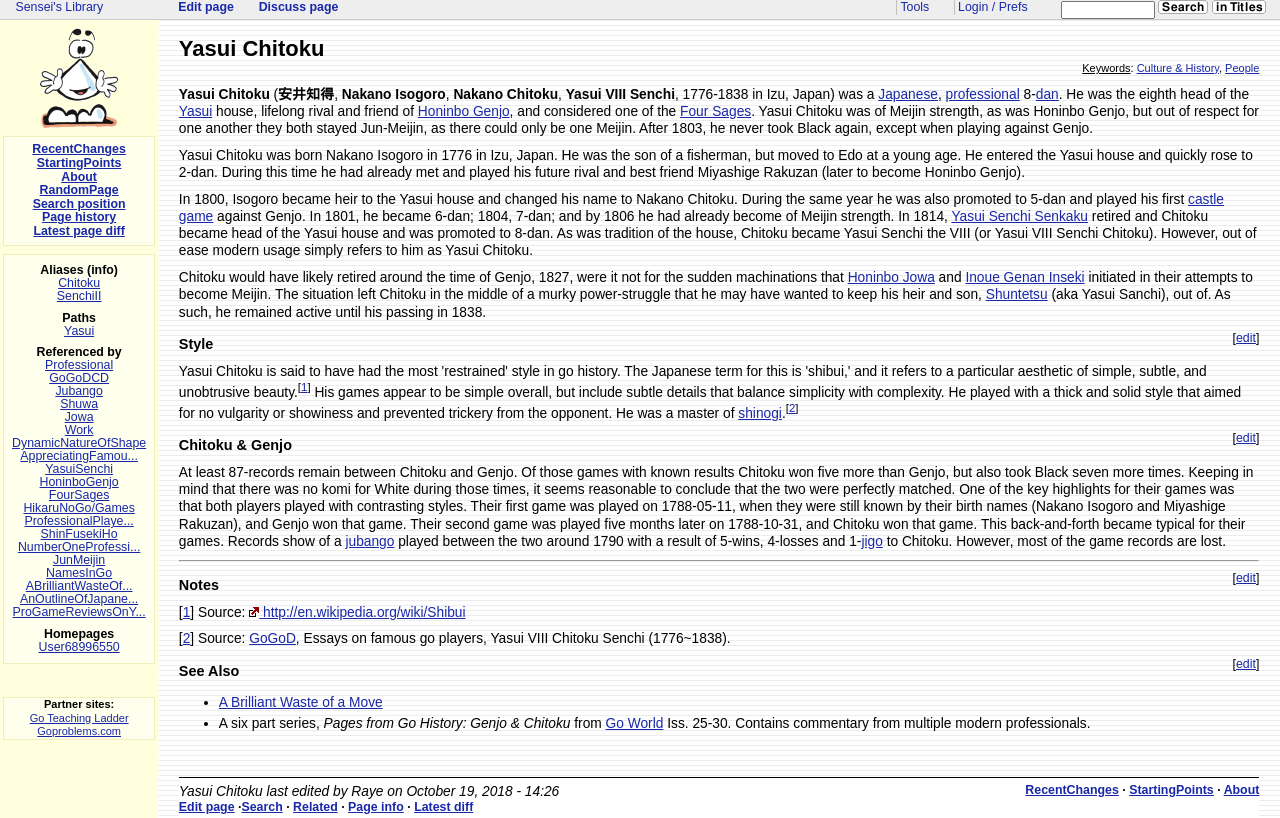Please provide a comprehensive answer to the question below using the information from the image: What is the name of Yasui Chitoku's rival?

According to the webpage, Yasui Chitoku's lifelong rival and friend is Honinbo Genjo, which is mentioned in the text 'He was the eighth head of the Yasui house, lifelong rival and friend of Honinbo Genjo'.